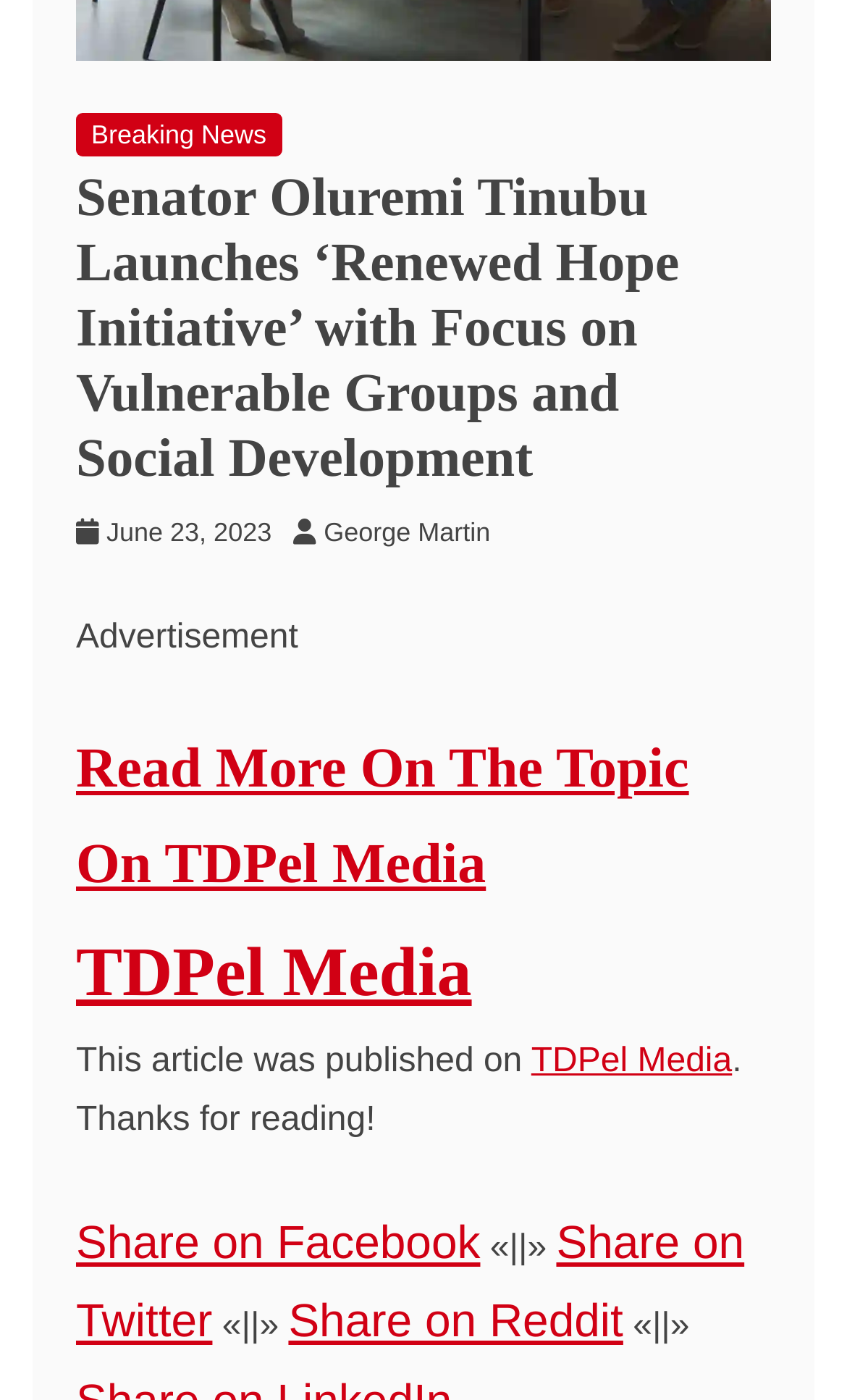Identify the coordinates of the bounding box for the element that must be clicked to accomplish the instruction: "Follow on Facebook".

None